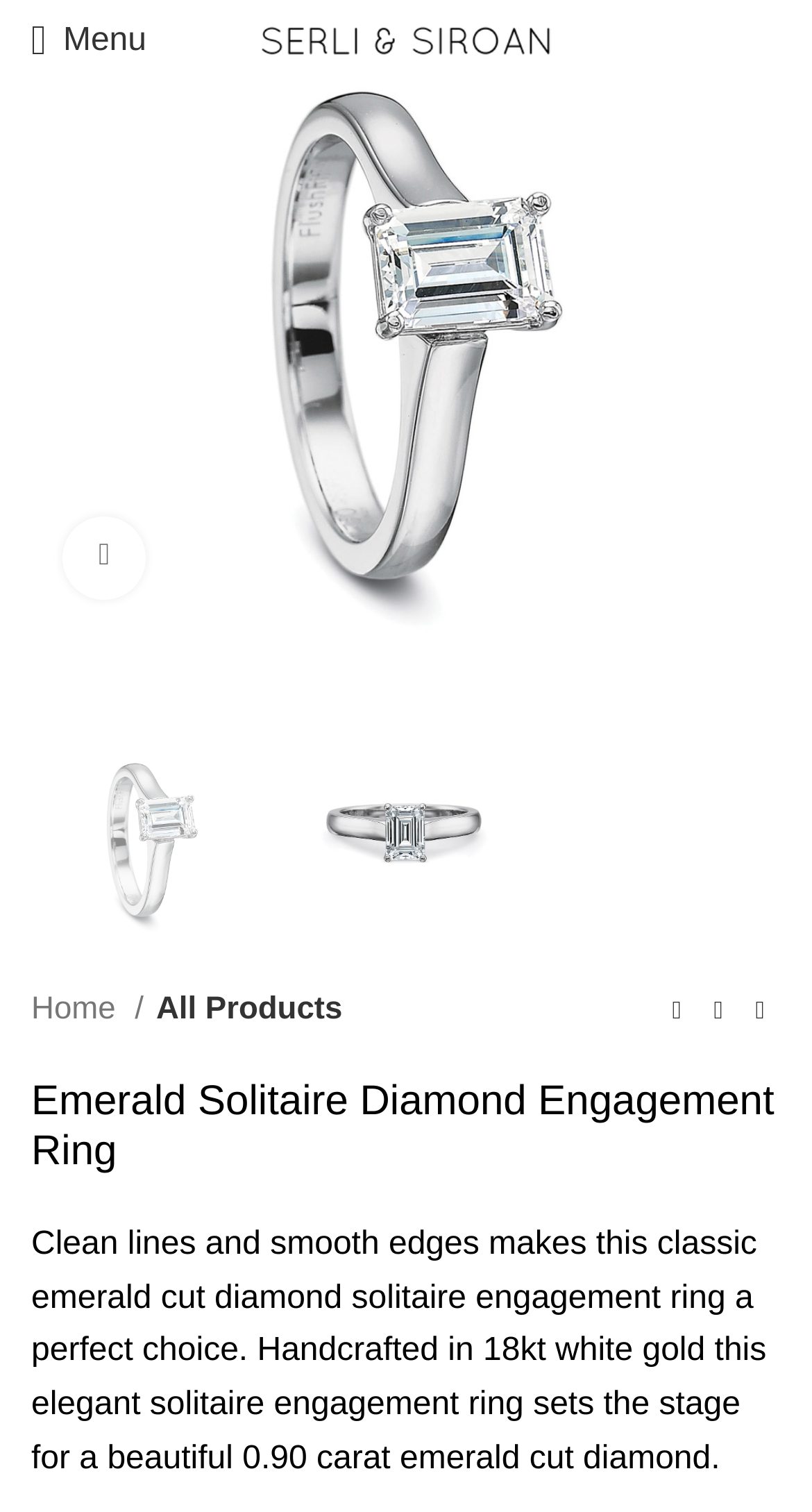Locate the bounding box coordinates of the clickable area needed to fulfill the instruction: "View next product".

[0.91, 0.654, 0.962, 0.682]